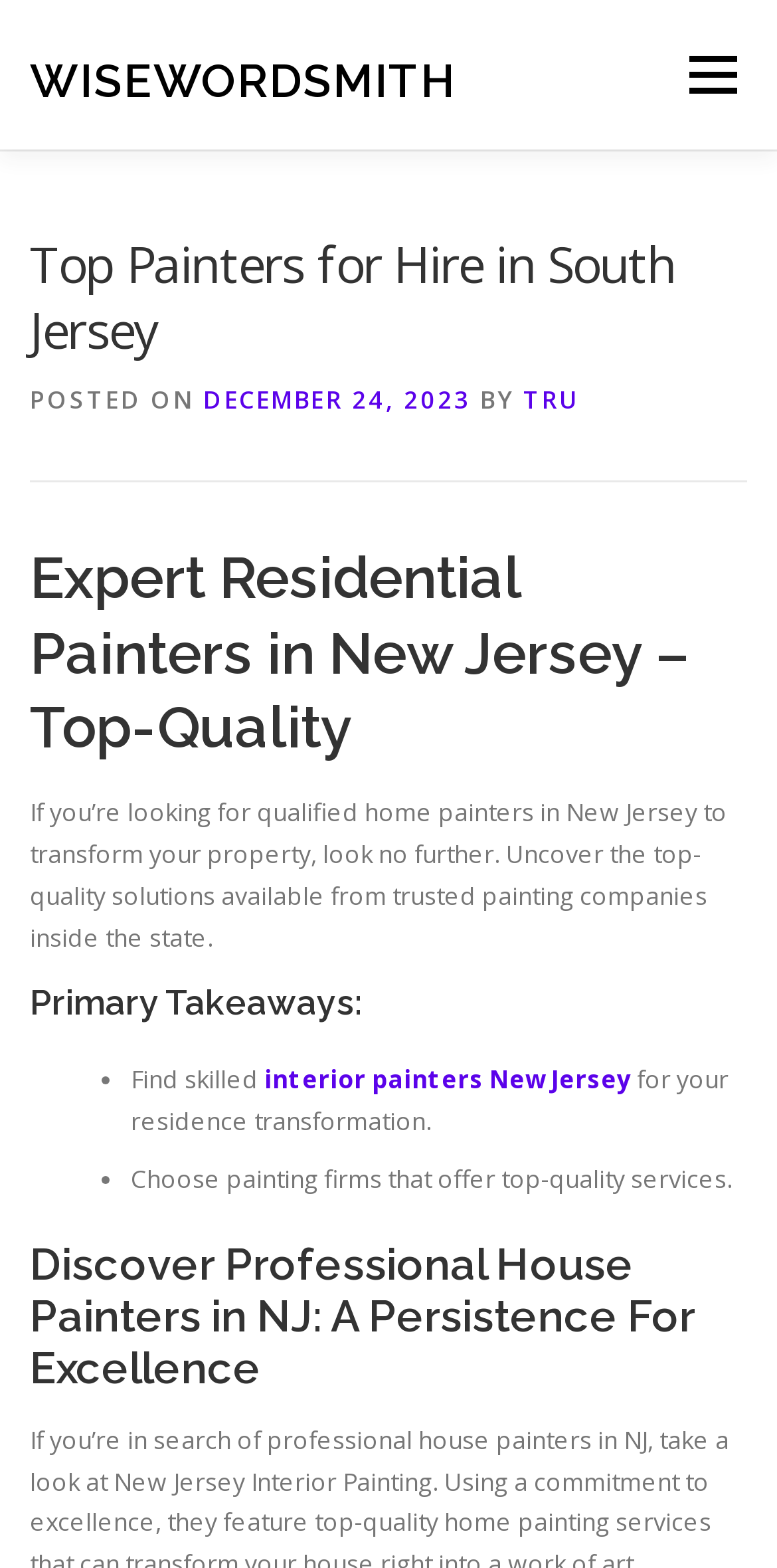Please give a concise answer to this question using a single word or phrase: 
What is the purpose of the article?

To find qualified home painters